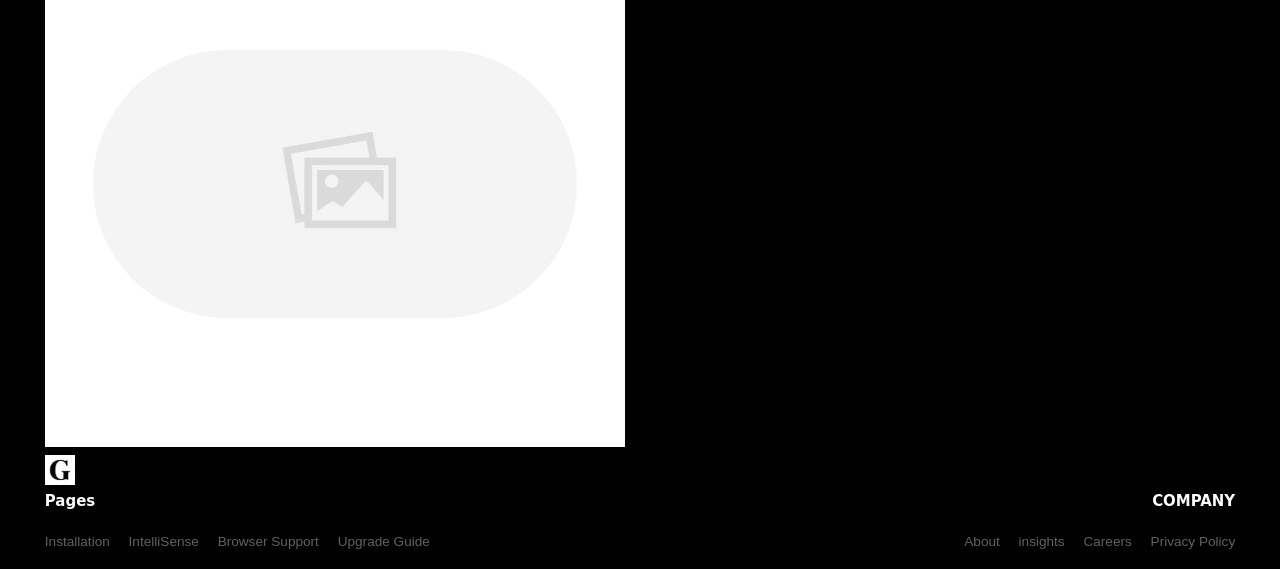Extract the bounding box of the UI element described as: "Privacy Policy".

[0.899, 0.939, 0.965, 0.965]